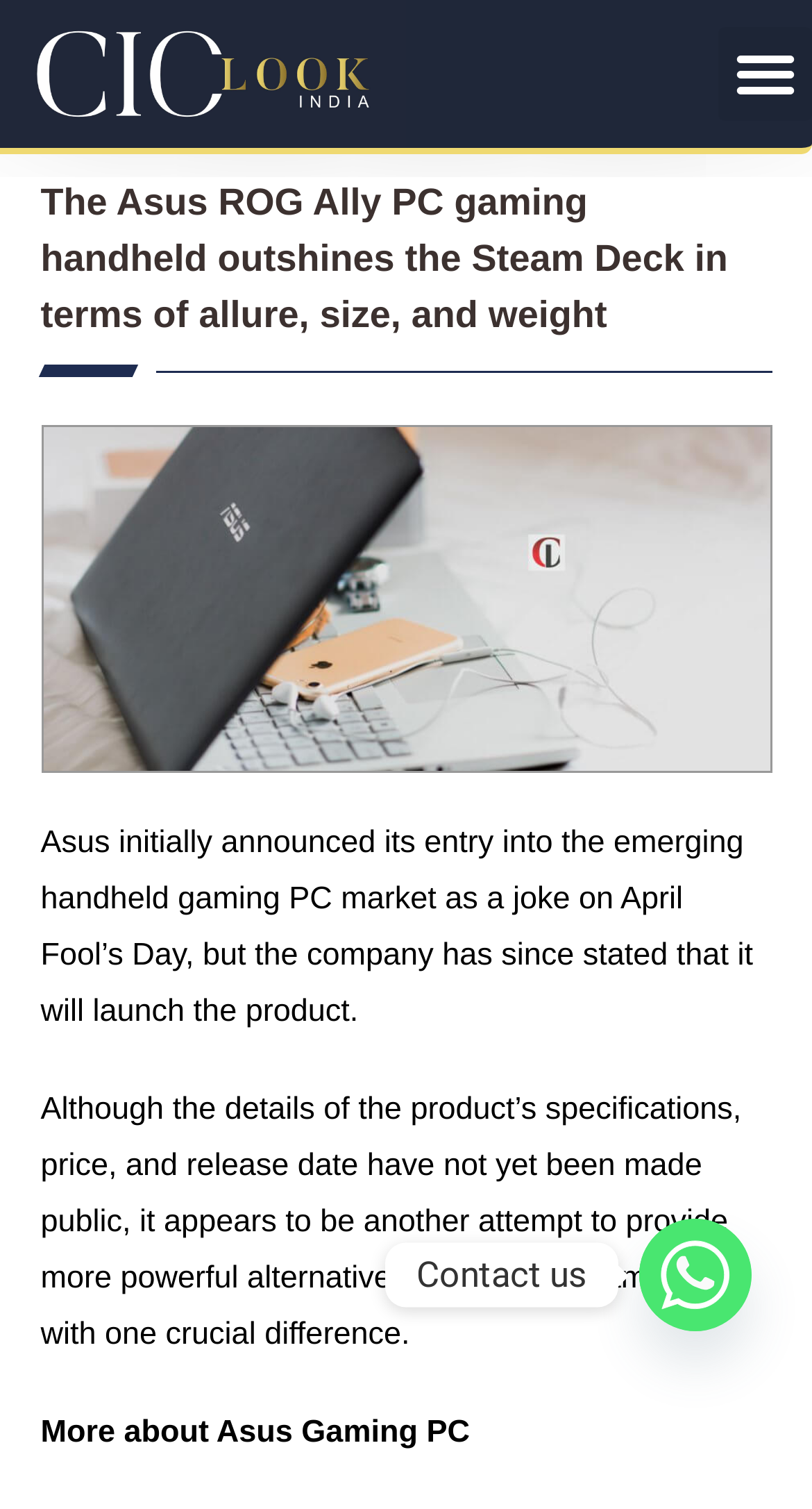Based on the element description, predict the bounding box coordinates (top-left x, top-left y, bottom-right x, bottom-right y) for the UI element in the screenshot: Menu

[0.885, 0.018, 1.0, 0.08]